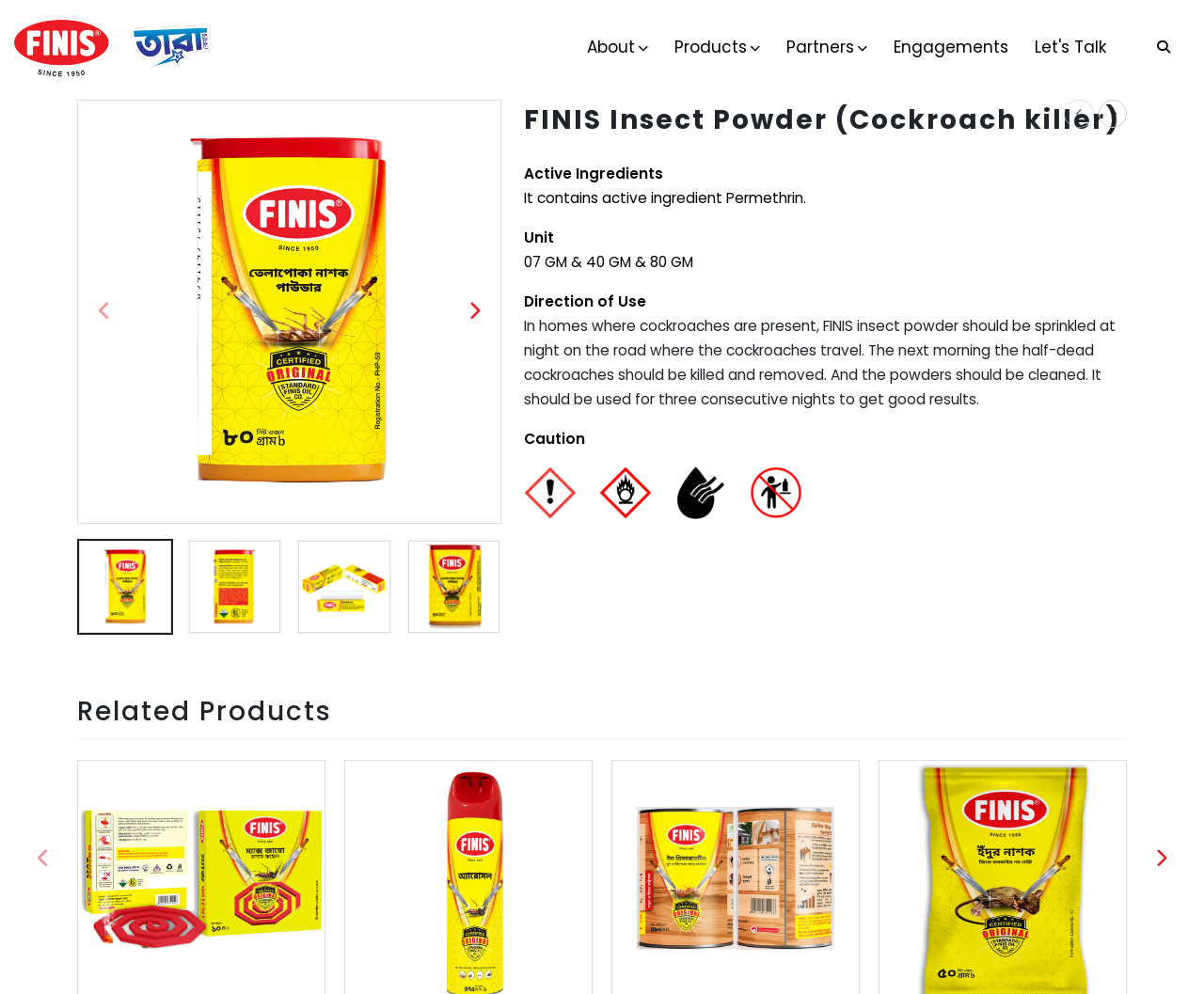Identify the bounding box coordinates of the area you need to click to perform the following instruction: "Click the About button".

[0.477, 0.028, 0.549, 0.066]